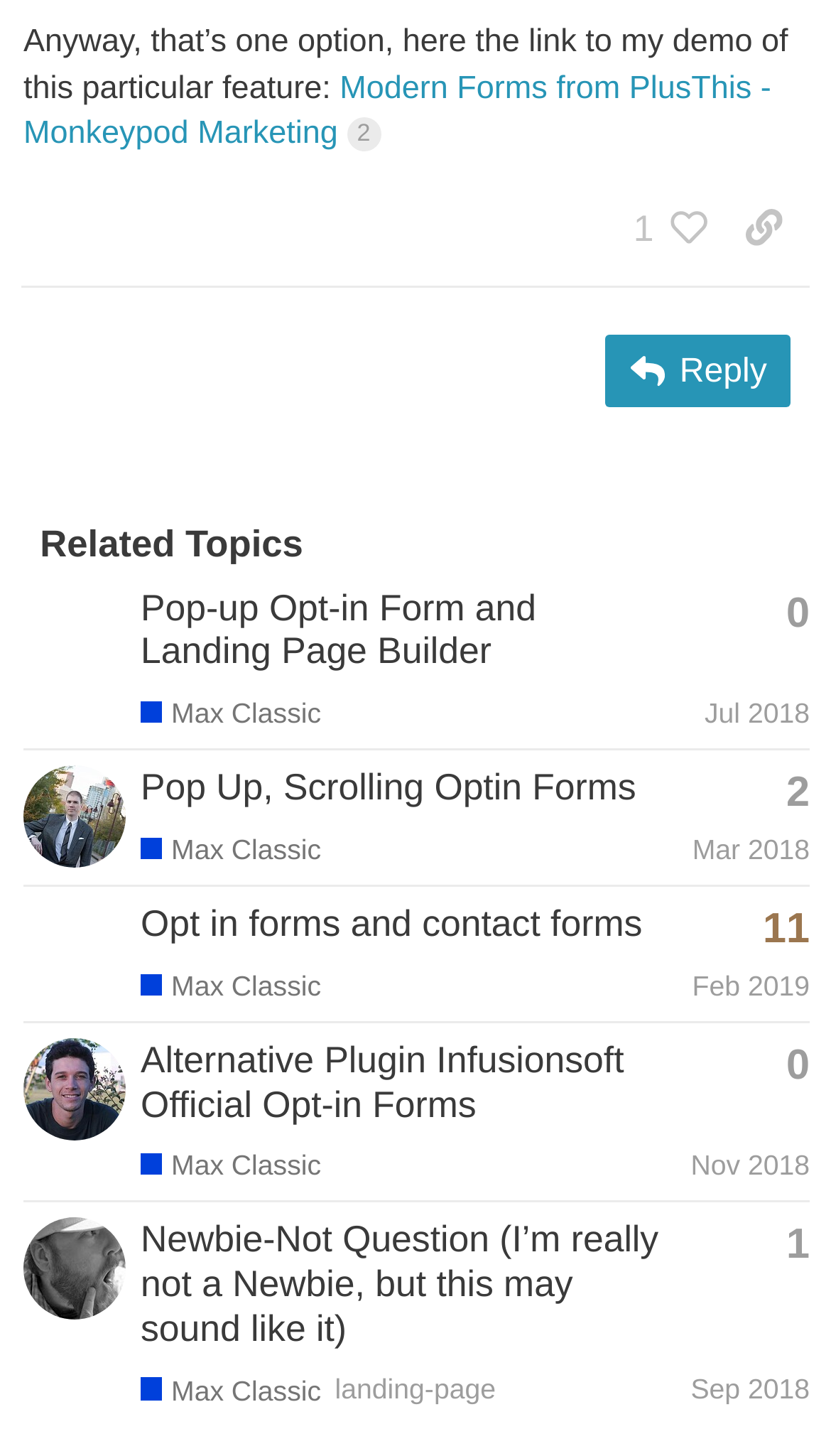What is the name of the latest poster in the first topic?
Answer the question with a single word or phrase derived from the image.

Tim_Varghese